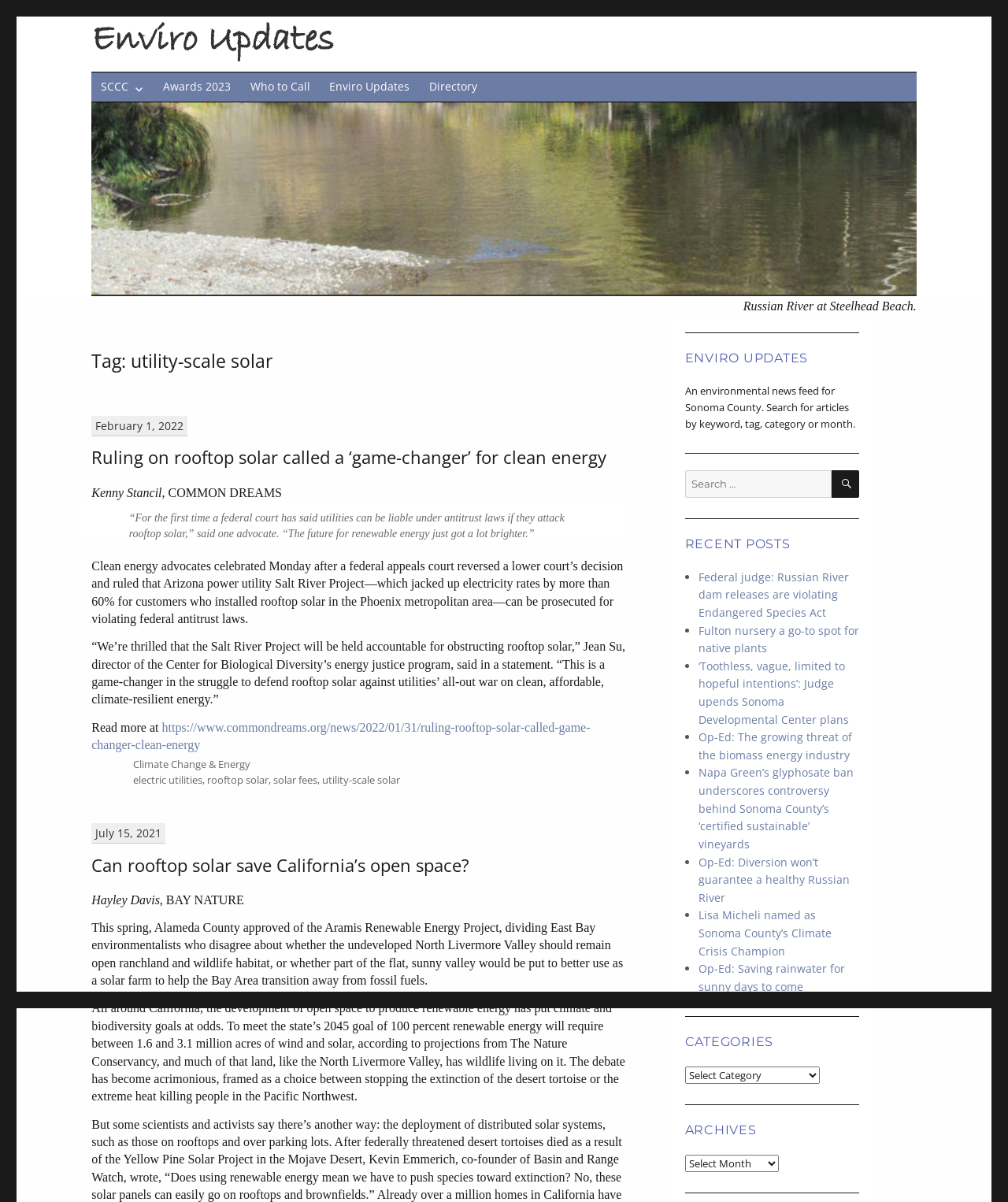Find the bounding box coordinates corresponding to the UI element with the description: "Who to Call". The coordinates should be formatted as [left, top, right, bottom], with values as floats between 0 and 1.

[0.239, 0.06, 0.317, 0.084]